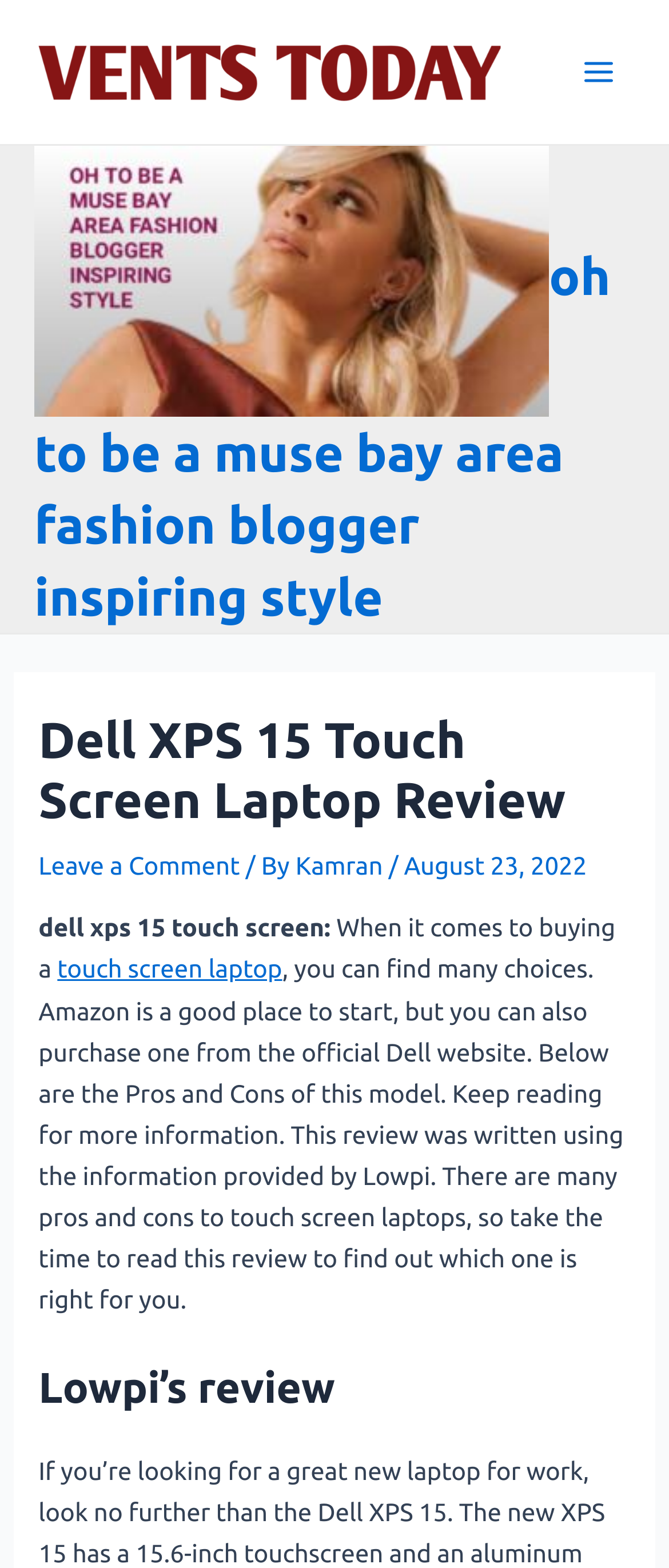What is the alternative place to buy the laptop besides Amazon?
Using the visual information, respond with a single word or phrase.

Dell website